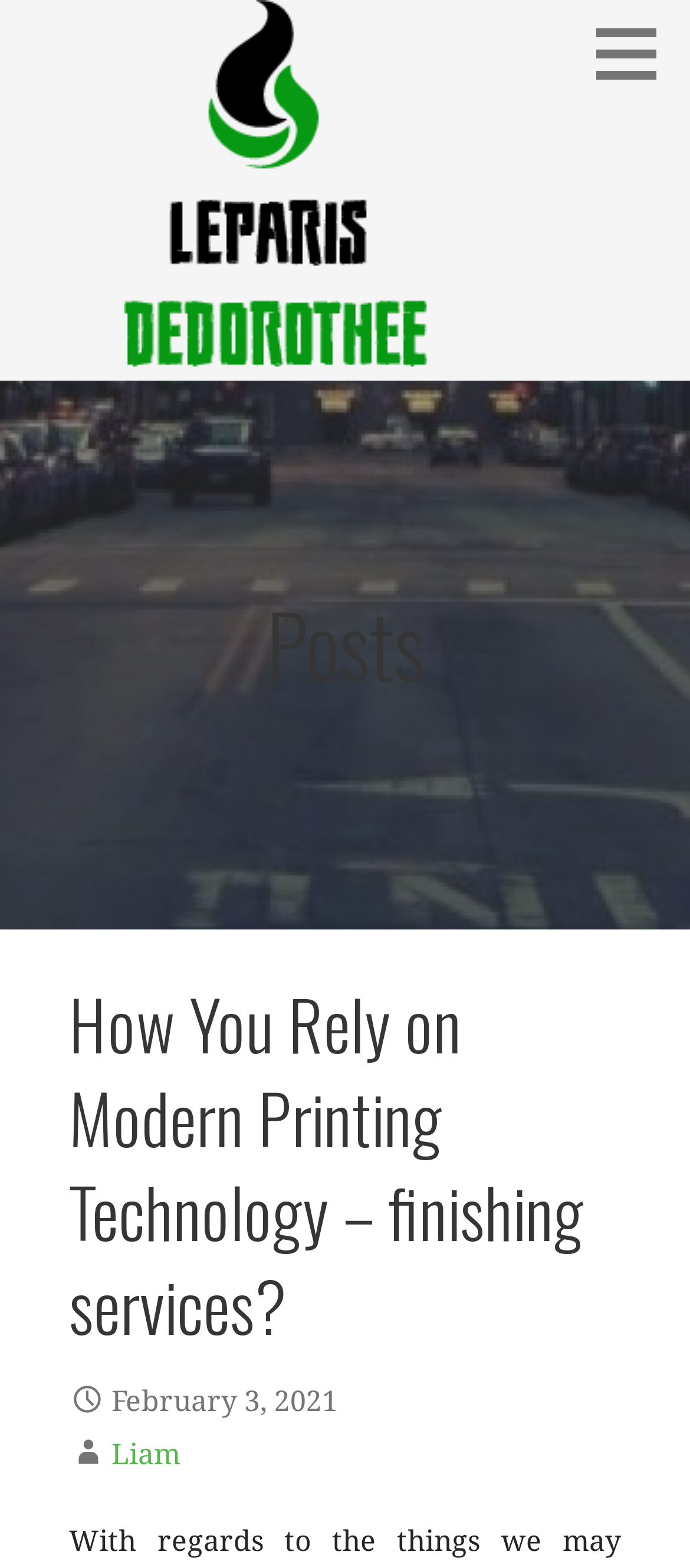What is the category of the post?
Answer the question using a single word or phrase, according to the image.

Financial Derivatives